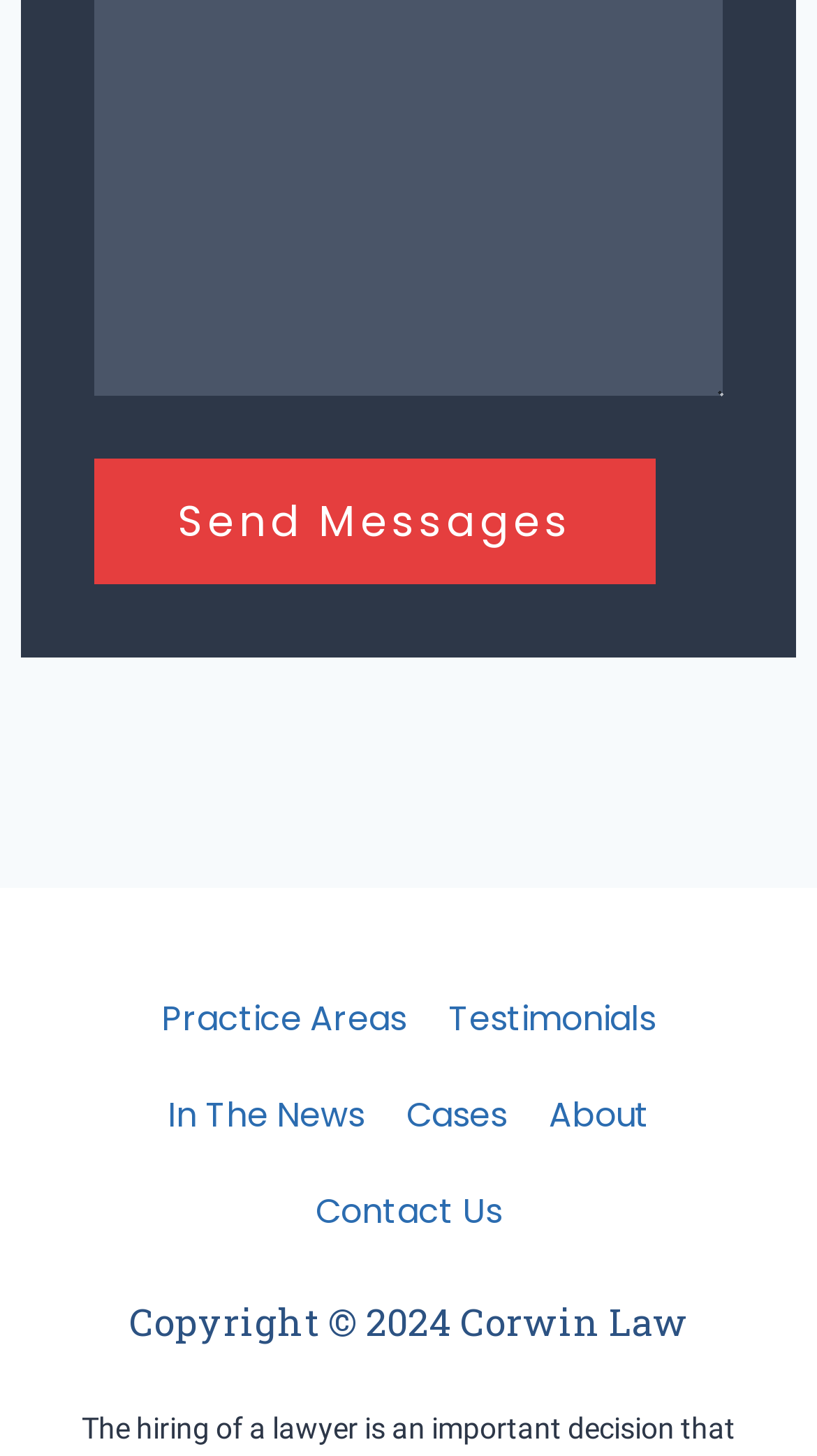Using the format (top-left x, top-left y, bottom-right x, bottom-right y), and given the element description, identify the bounding box coordinates within the screenshot: In The News

[0.179, 0.733, 0.472, 0.799]